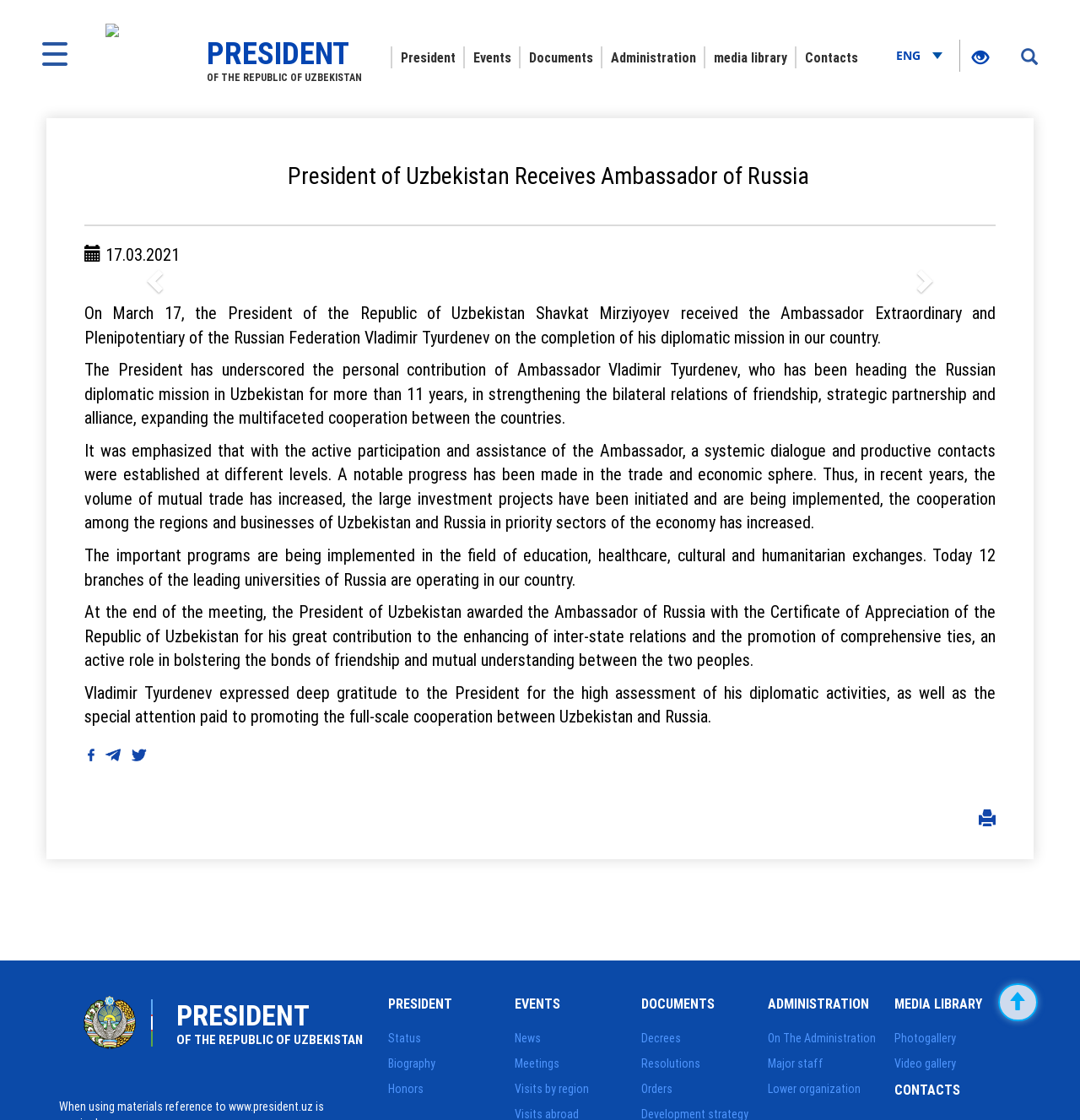Can you identify the bounding box coordinates of the clickable region needed to carry out this instruction: 'Click the link to the President's page'? The coordinates should be four float numbers within the range of 0 to 1, stated as [left, top, right, bottom].

[0.098, 0.015, 0.335, 0.09]